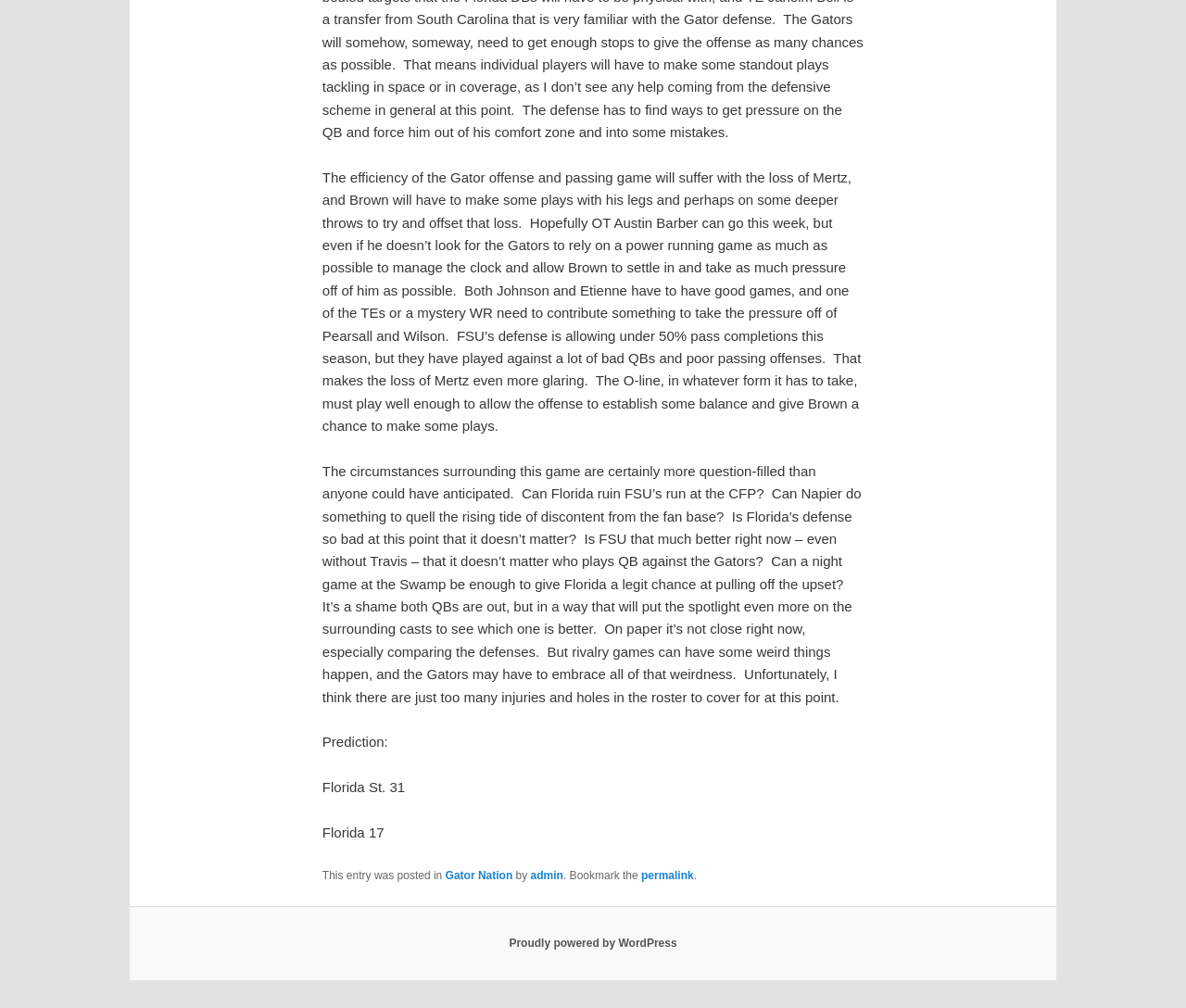Please give a concise answer to this question using a single word or phrase: 
Who is the author of the article?

admin